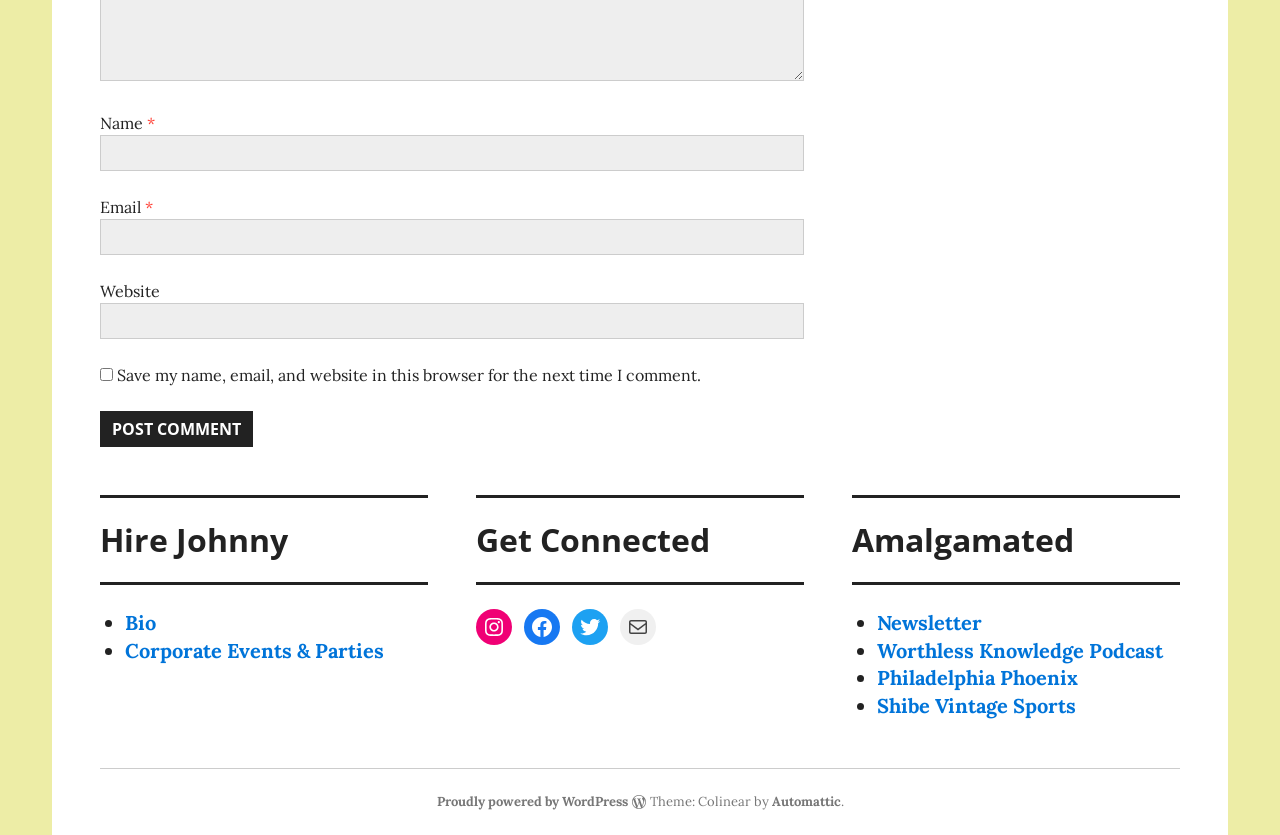What is the platform powering the website?
Answer the question with as much detail as you can, using the image as a reference.

The website mentions at the bottom that it is 'Proudly powered by WordPress.' This indicates that the website is built using the WordPress content management system.